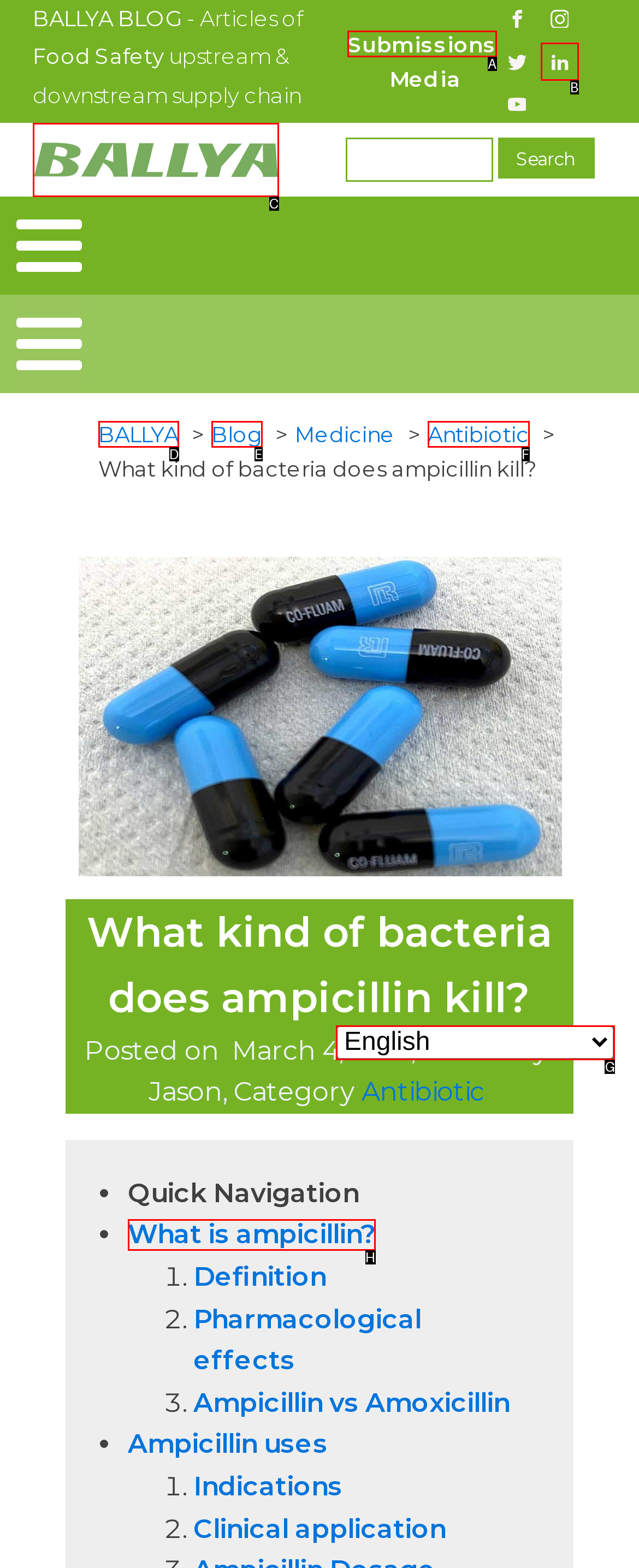For the task: Select Language, identify the HTML element to click.
Provide the letter corresponding to the right choice from the given options.

G